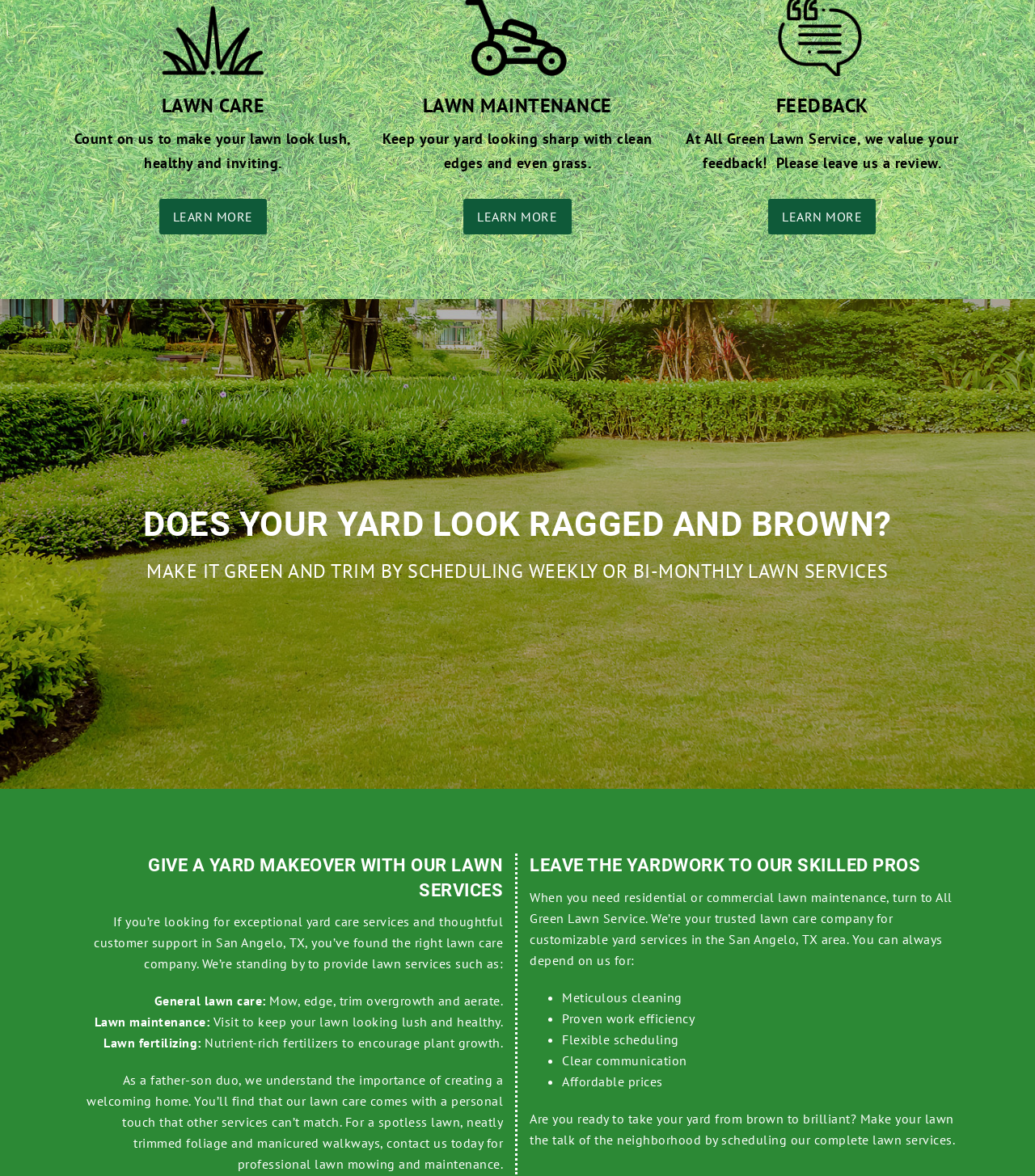From the element description Lawn maintenance, predict the bounding box coordinates of the UI element. The coordinates must be specified in the format (top-left x, top-left y, bottom-right x, bottom-right y) and should be within the 0 to 1 range.

[0.091, 0.833, 0.199, 0.847]